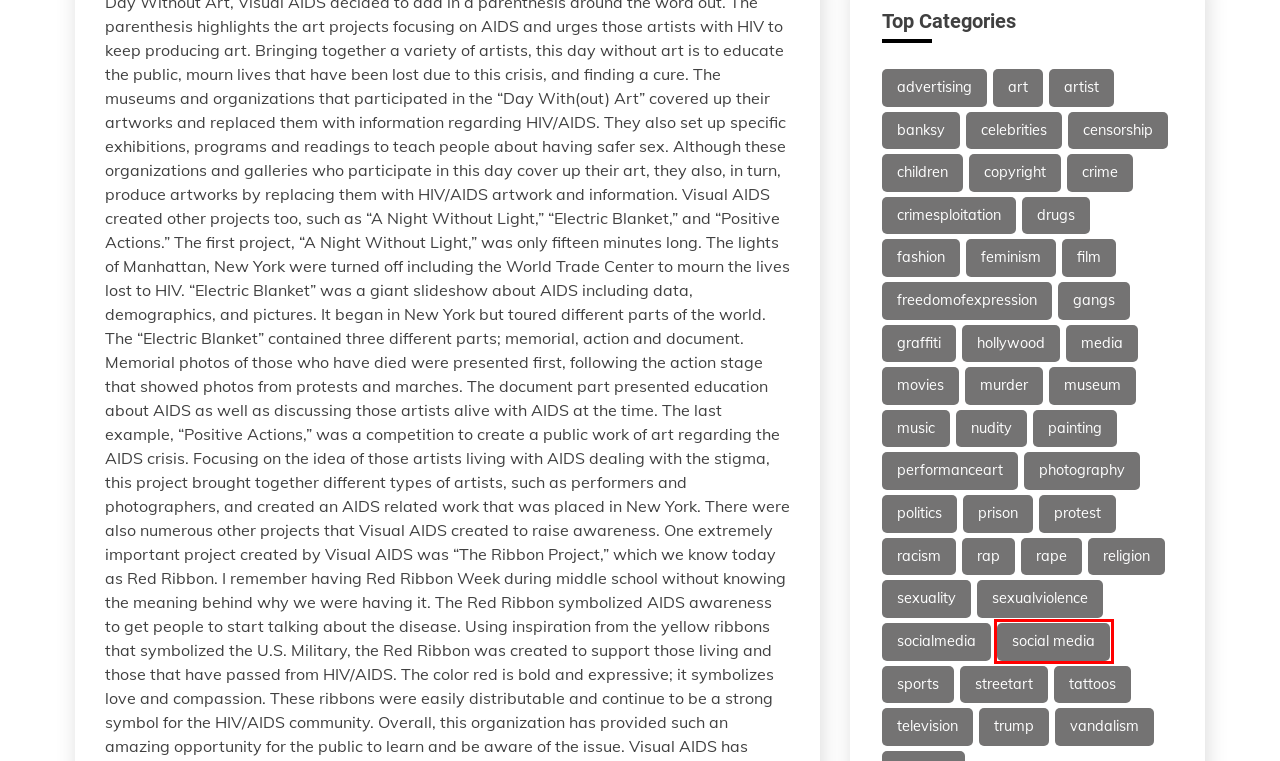You are looking at a screenshot of a webpage with a red bounding box around an element. Determine the best matching webpage description for the new webpage resulting from clicking the element in the red bounding box. Here are the descriptions:
A. social media |
B. performanceart |
C. politics |
D. vandalism |
E. film |
F. art |
G. protest |
H. movies |

A